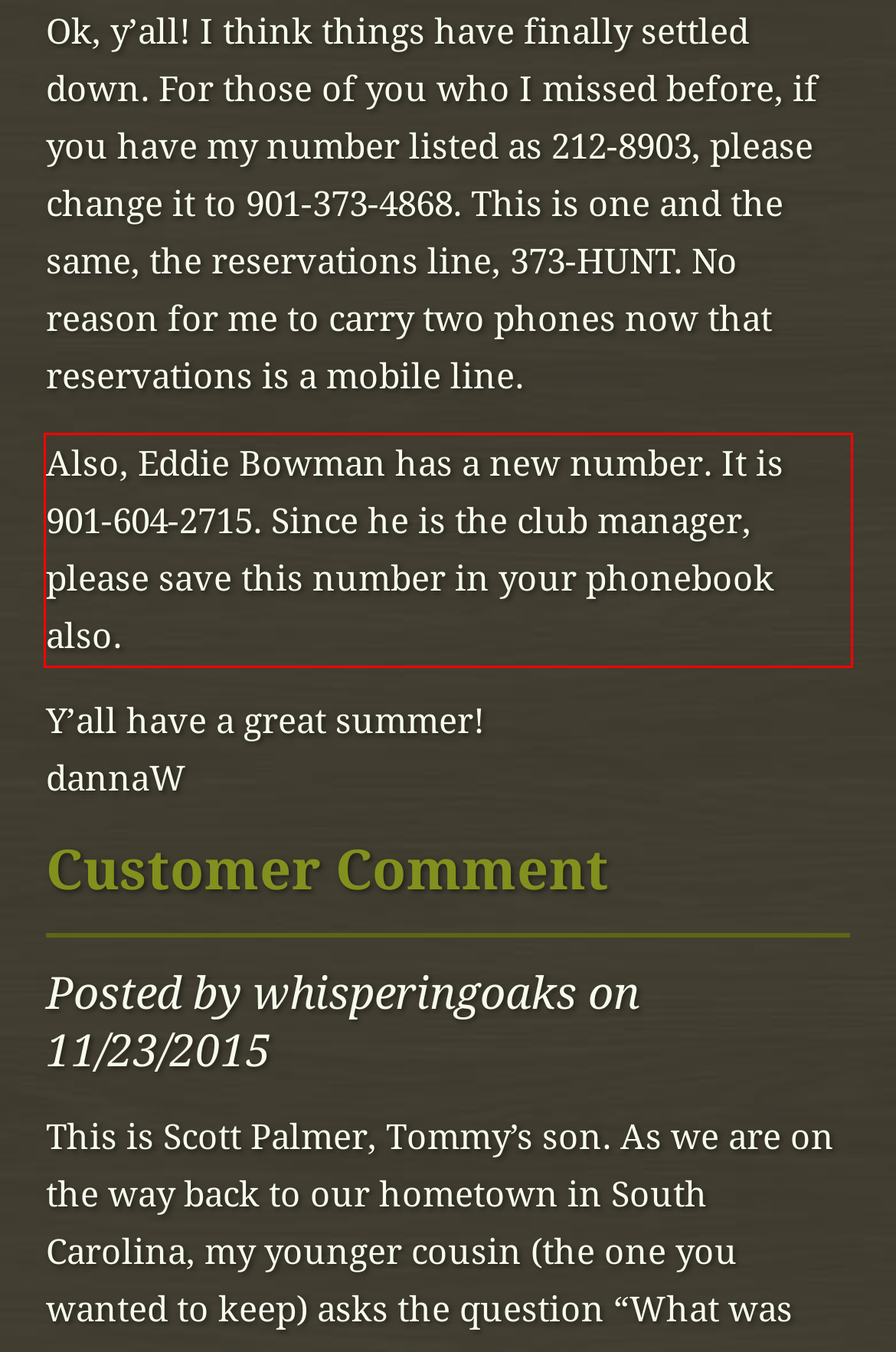You have a screenshot of a webpage where a UI element is enclosed in a red rectangle. Perform OCR to capture the text inside this red rectangle.

Also, Eddie Bowman has a new number. It is 901-604-2715. Since he is the club manager, please save this number in your phonebook also.